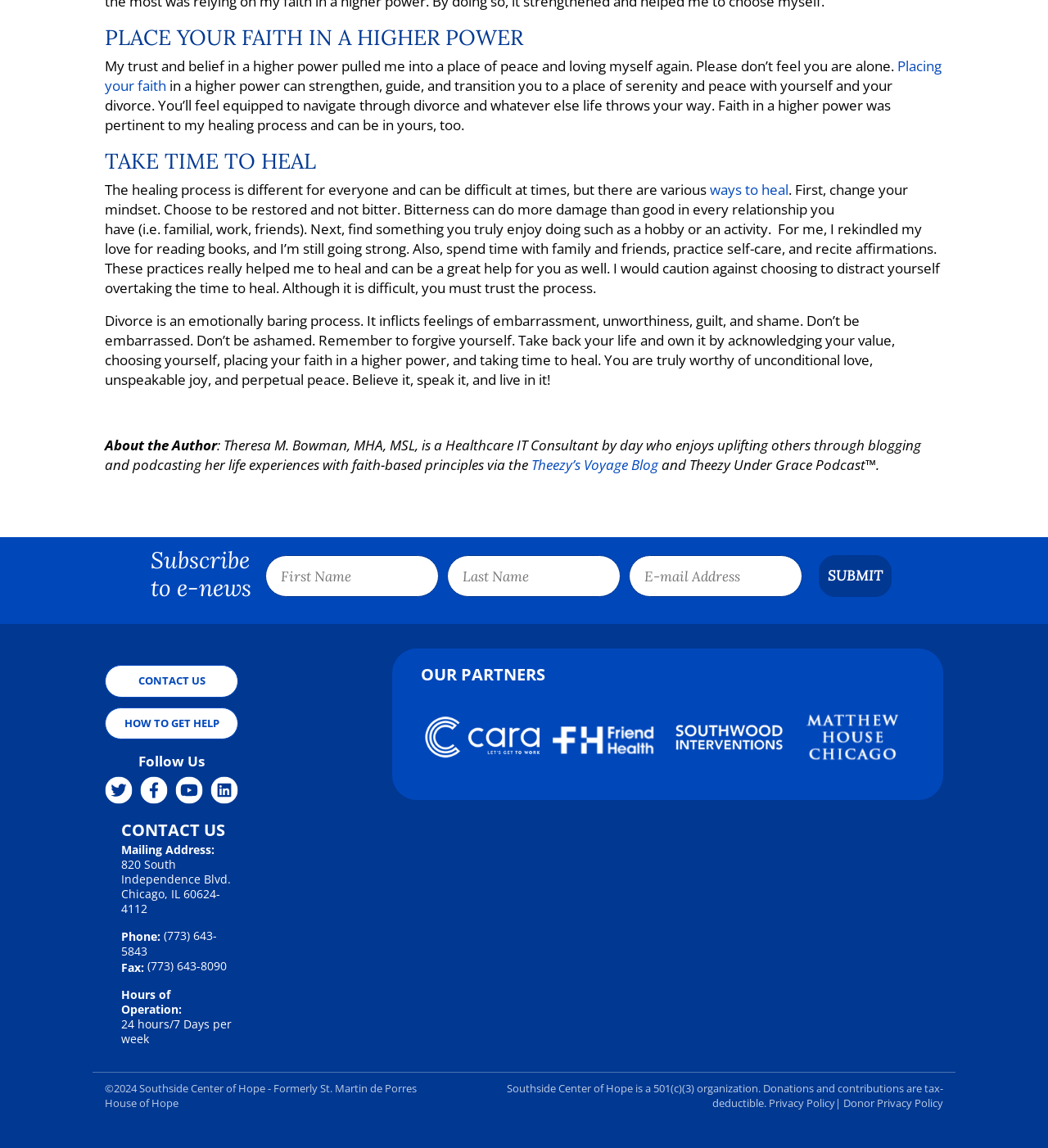Locate the bounding box coordinates of the element's region that should be clicked to carry out the following instruction: "Subscribe to e-news". The coordinates need to be four float numbers between 0 and 1, i.e., [left, top, right, bottom].

[0.1, 0.484, 0.9, 0.528]